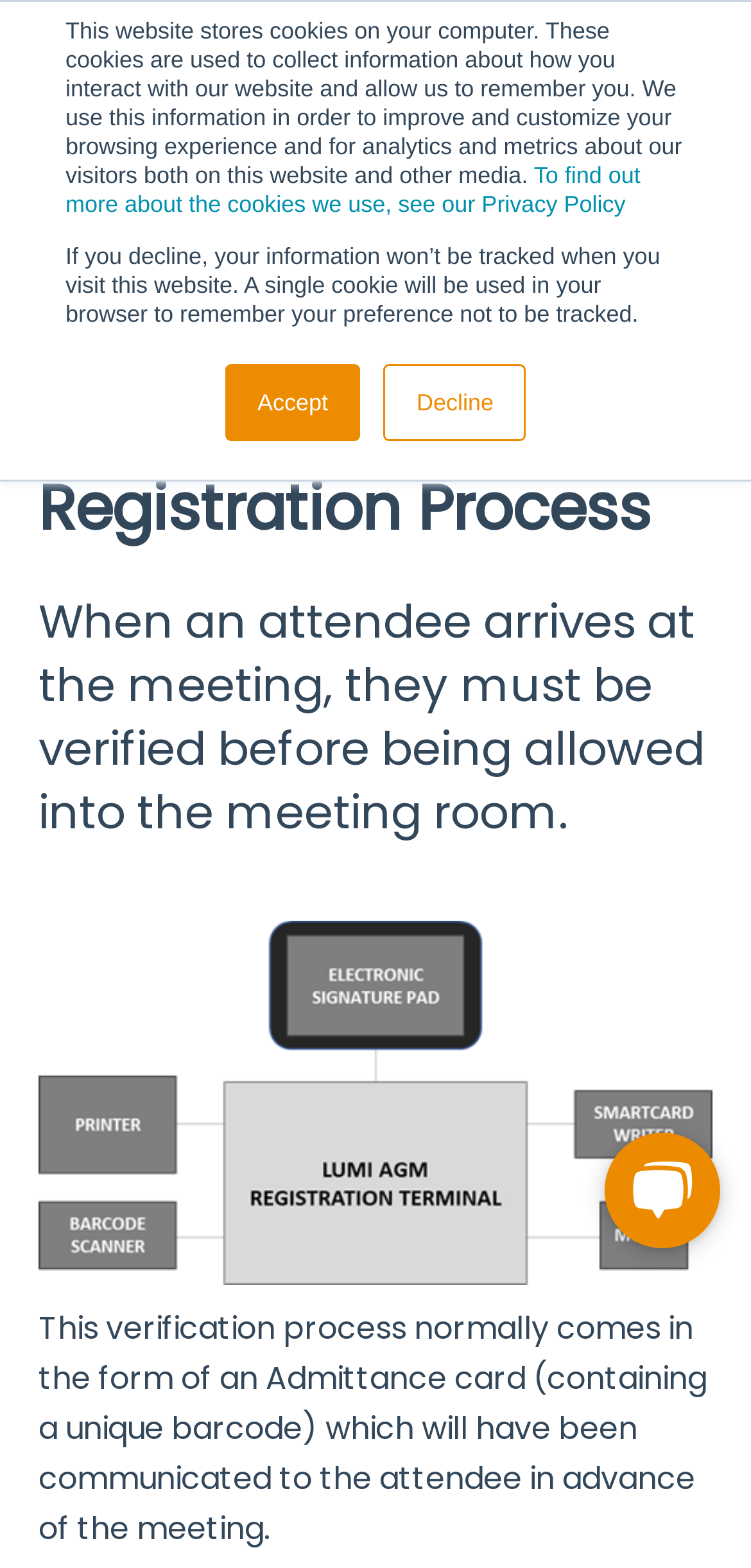Locate the primary headline on the webpage and provide its text.

Signature Capture Registration Process